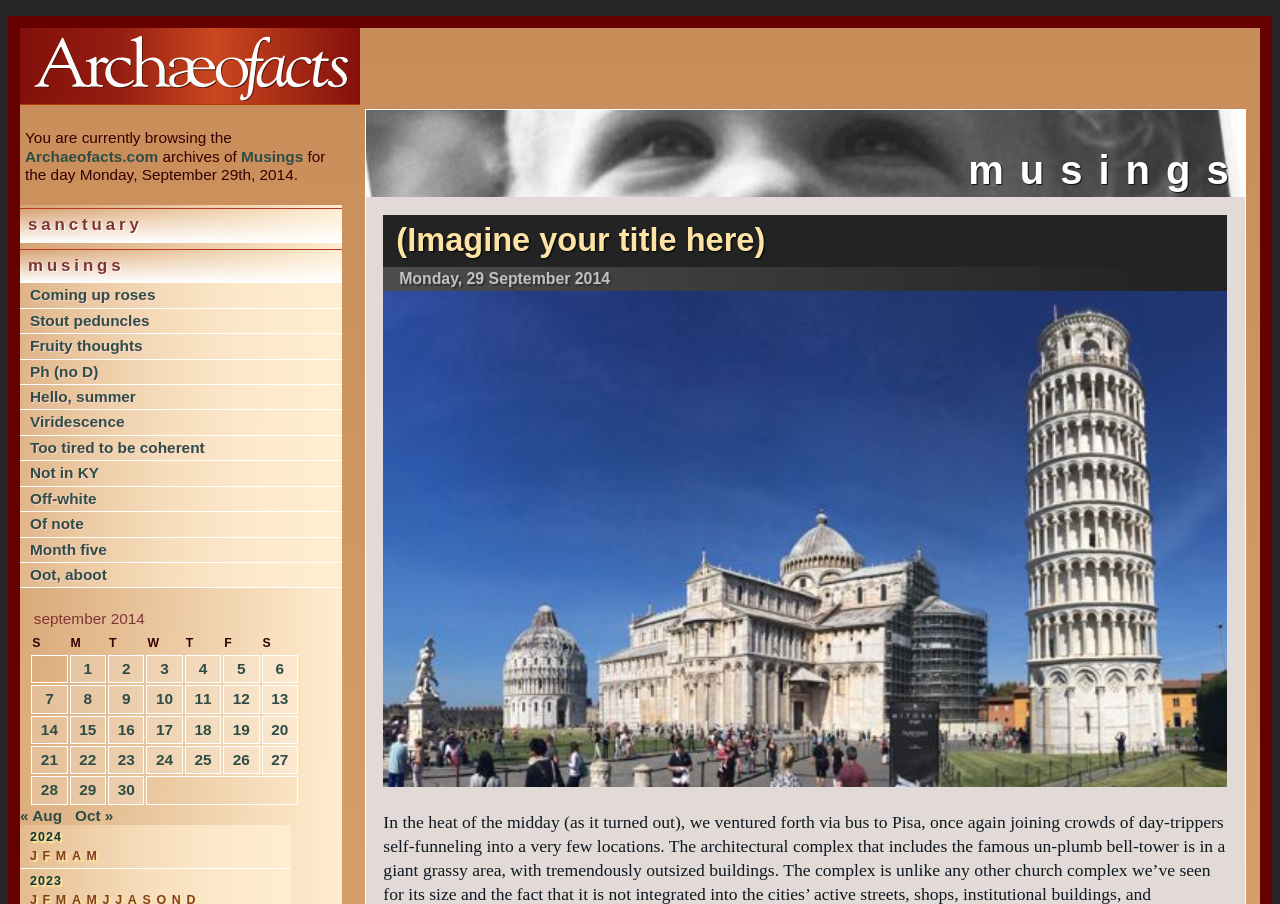Determine the bounding box coordinates of the clickable region to follow the instruction: "Click on the 'sanctuary' link".

[0.022, 0.238, 0.111, 0.259]